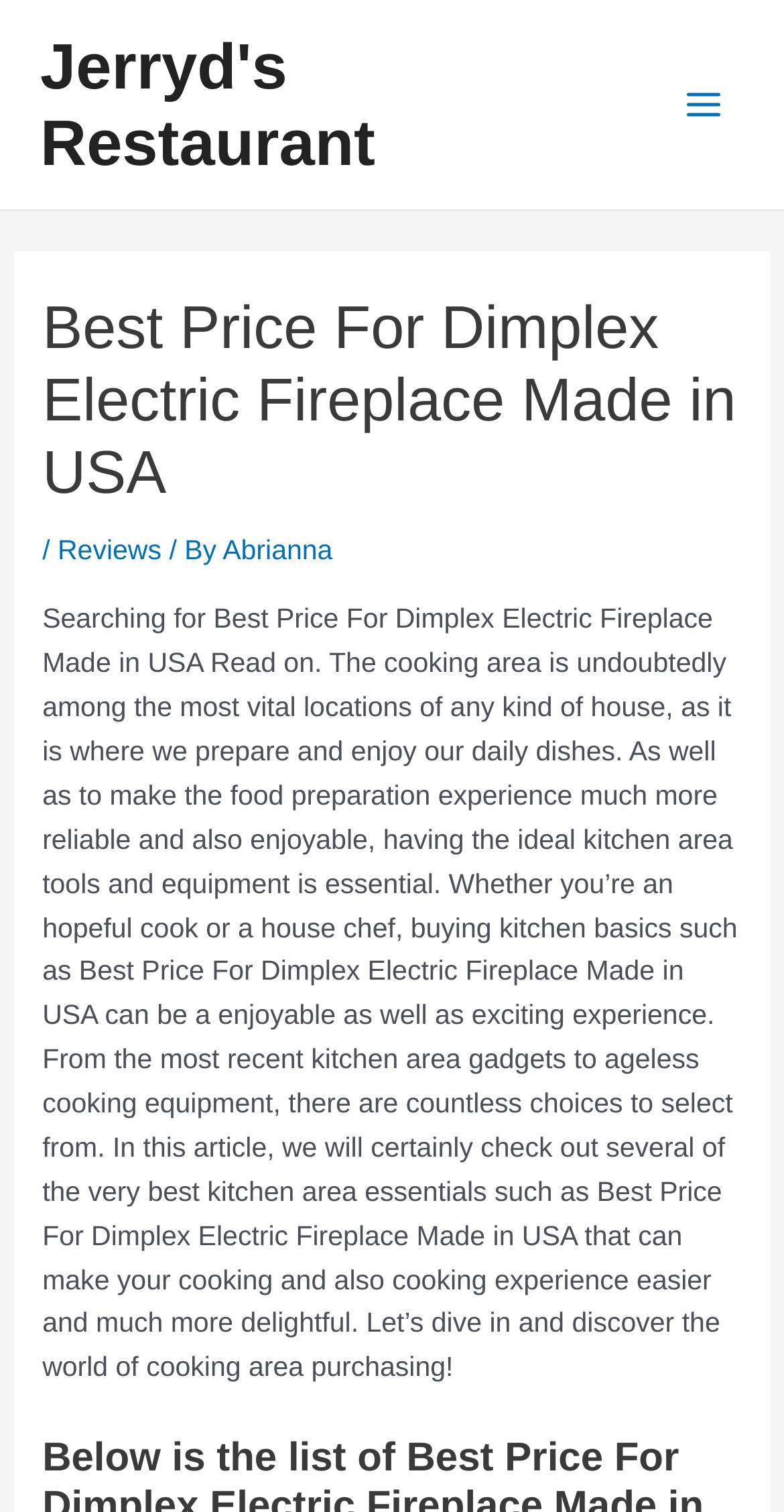Give a detailed overview of the webpage's appearance and contents.

The webpage appears to be a review article about the best price for Dimplex Electric Fireplace Made in USA. At the top left of the page, there is a link to "Jerryd's Restaurant". On the top right, there is a button labeled "Main Menu" with an image beside it. 

Below the top section, there is a header section that spans almost the entire width of the page. The header contains a heading that reads "Best Price For Dimplex Electric Fireplace Made in USA" followed by a slash, a link to "Reviews", the text "/ By", and a link to "Abrianna". 

Underneath the header, there is a large block of text that occupies most of the page. The text introduces the importance of the kitchen area in a house and the need for the right kitchen tools and equipment. It then mentions that the article will explore some of the best kitchen essentials, including the Dimplex Electric Fireplace, to make cooking and cooking experience easier and more enjoyable.